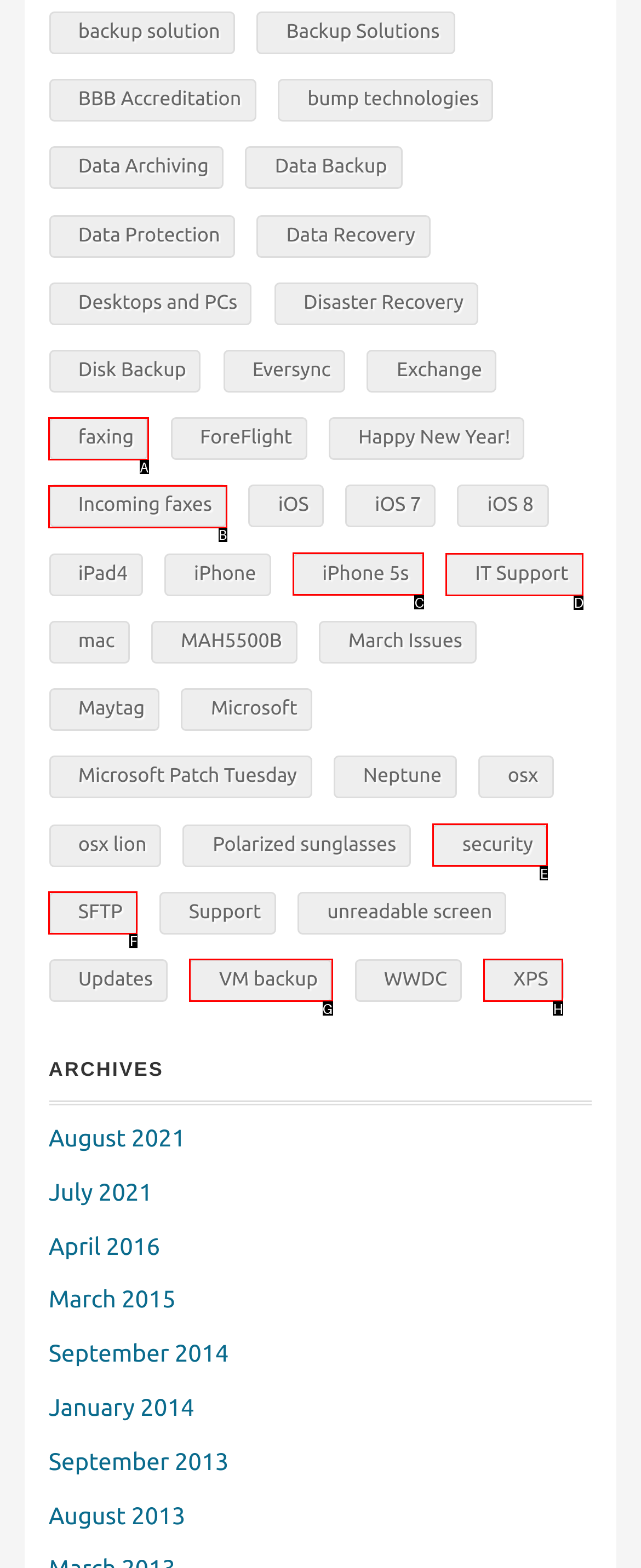Determine the letter of the element to click to accomplish this task: Read about IT Support. Respond with the letter.

D